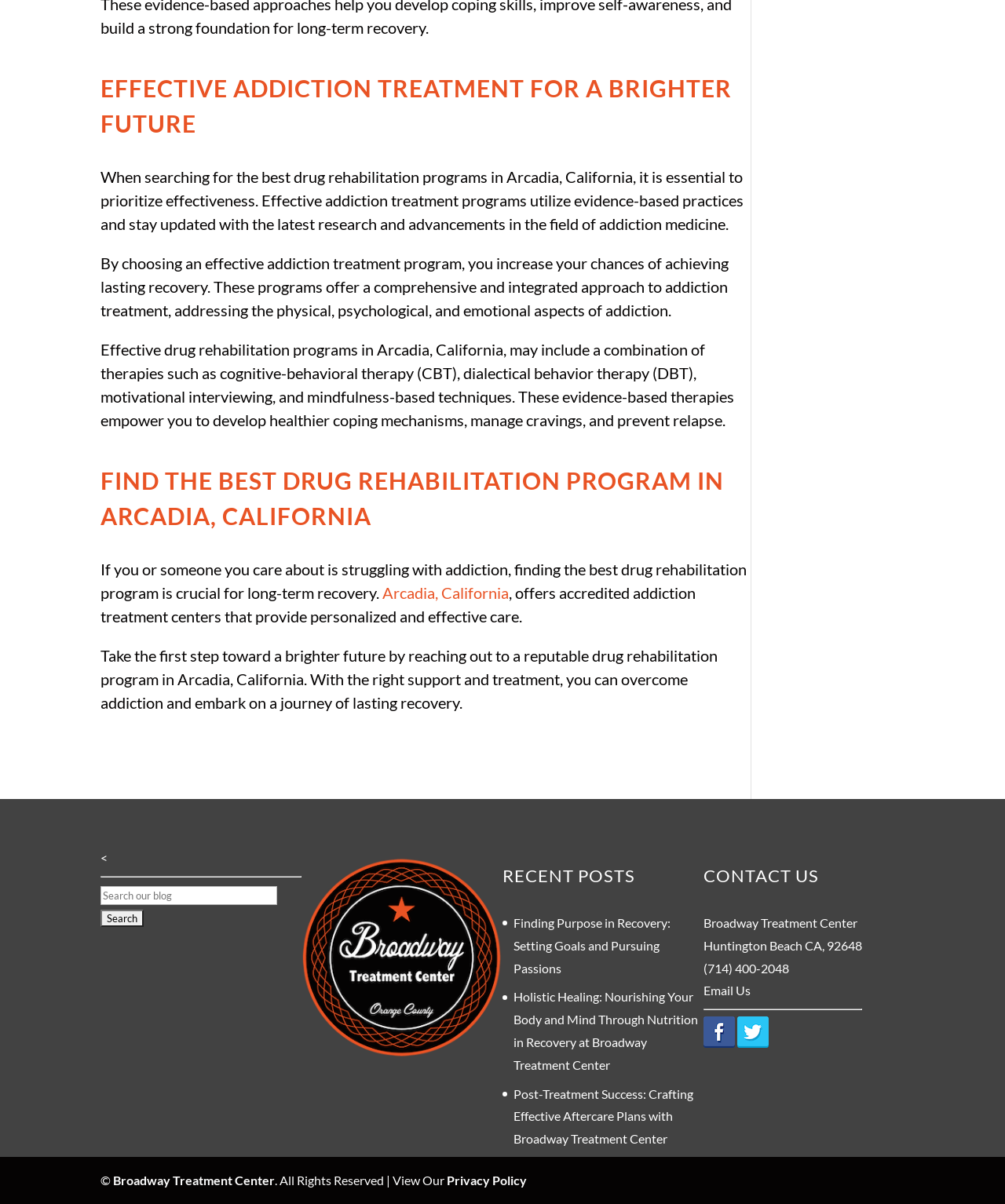Locate the UI element described by Email Us and provide its bounding box coordinates. Use the format (top-left x, top-left y, bottom-right x, bottom-right y) with all values as floating point numbers between 0 and 1.

[0.7, 0.816, 0.747, 0.829]